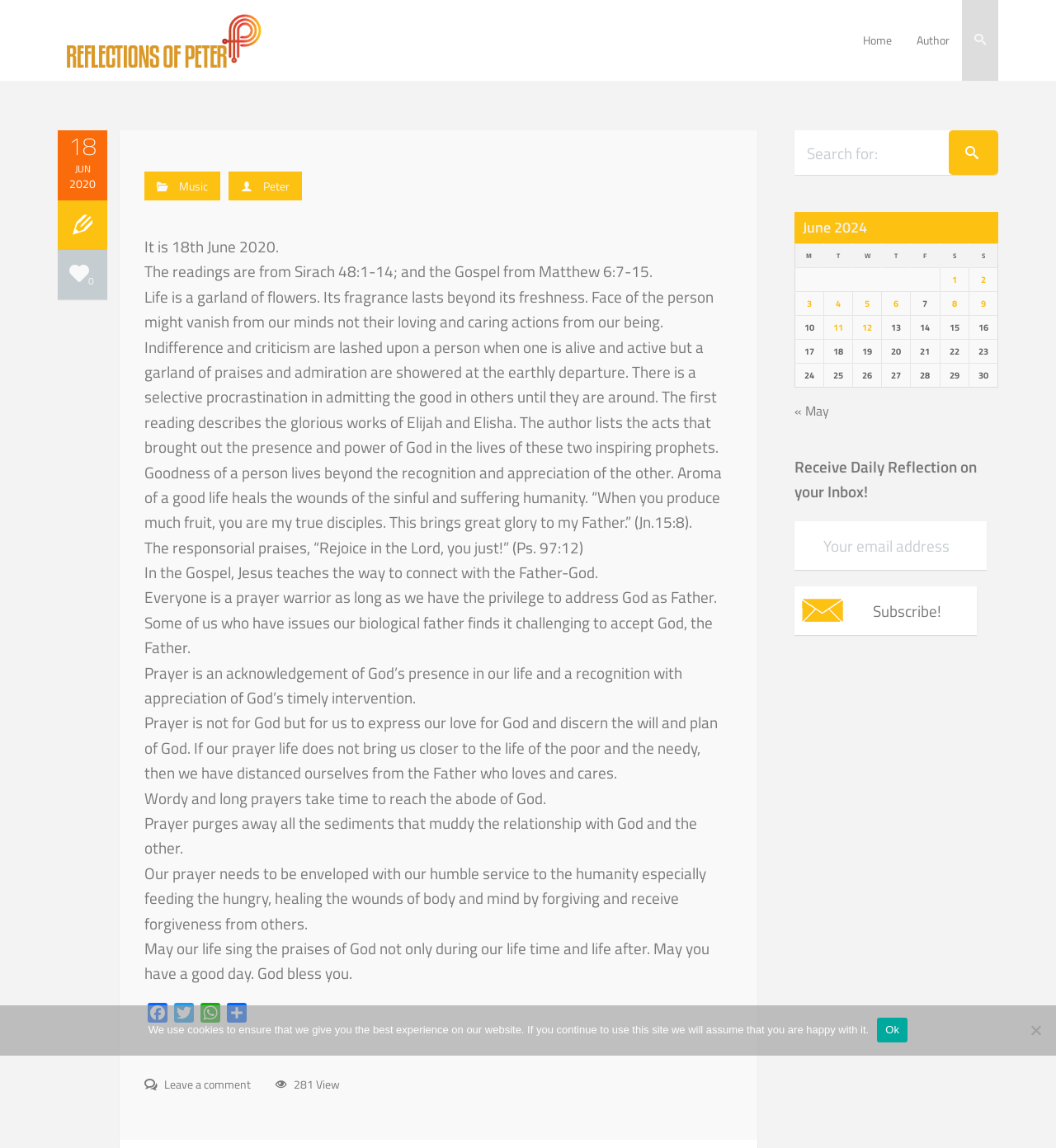Refer to the image and offer a detailed explanation in response to the question: What is the purpose of prayer according to the webpage?

According to the webpage, prayer is not for God but for us to express our love for God and discern the will and plan of God, as mentioned in the static text 'Prayer is not for God but for us to express our love for God and discern the will and plan of God.'